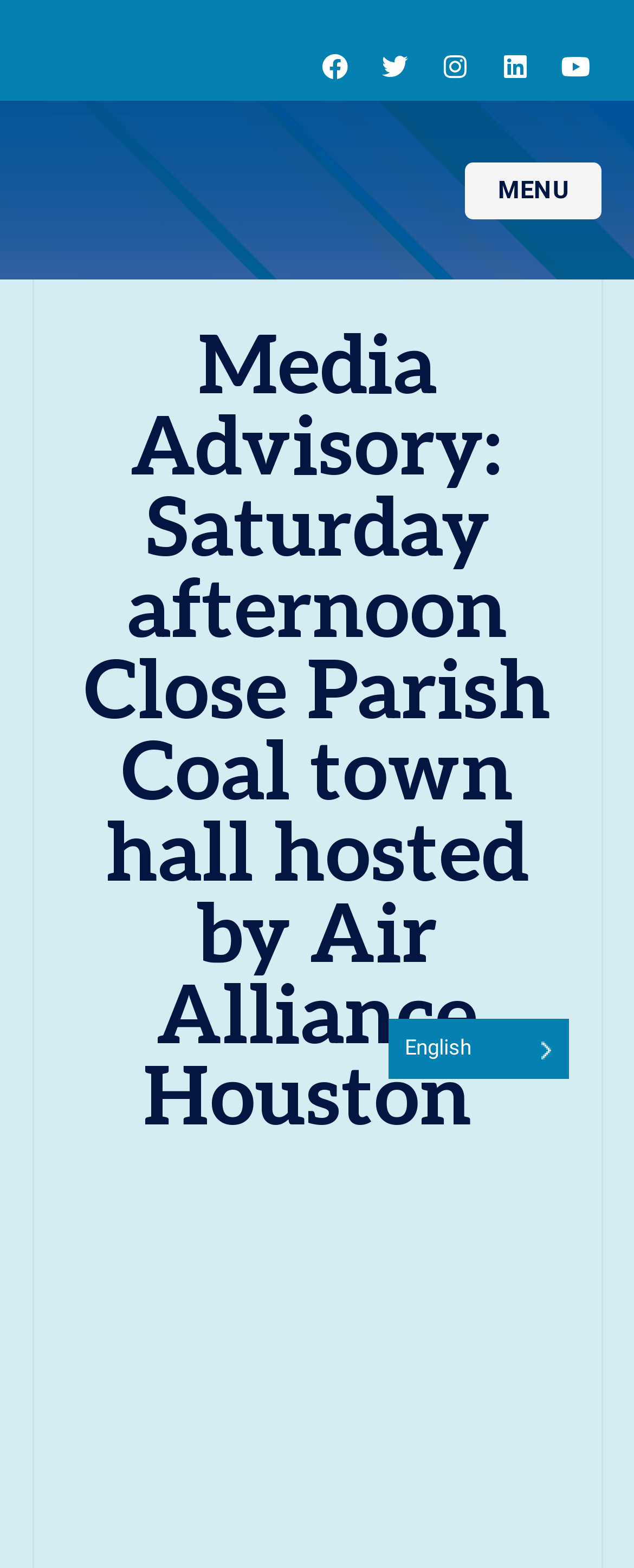Determine the bounding box coordinates of the clickable area required to perform the following instruction: "Open Facebook page". The coordinates should be represented as four float numbers between 0 and 1: [left, top, right, bottom].

[0.487, 0.026, 0.569, 0.059]